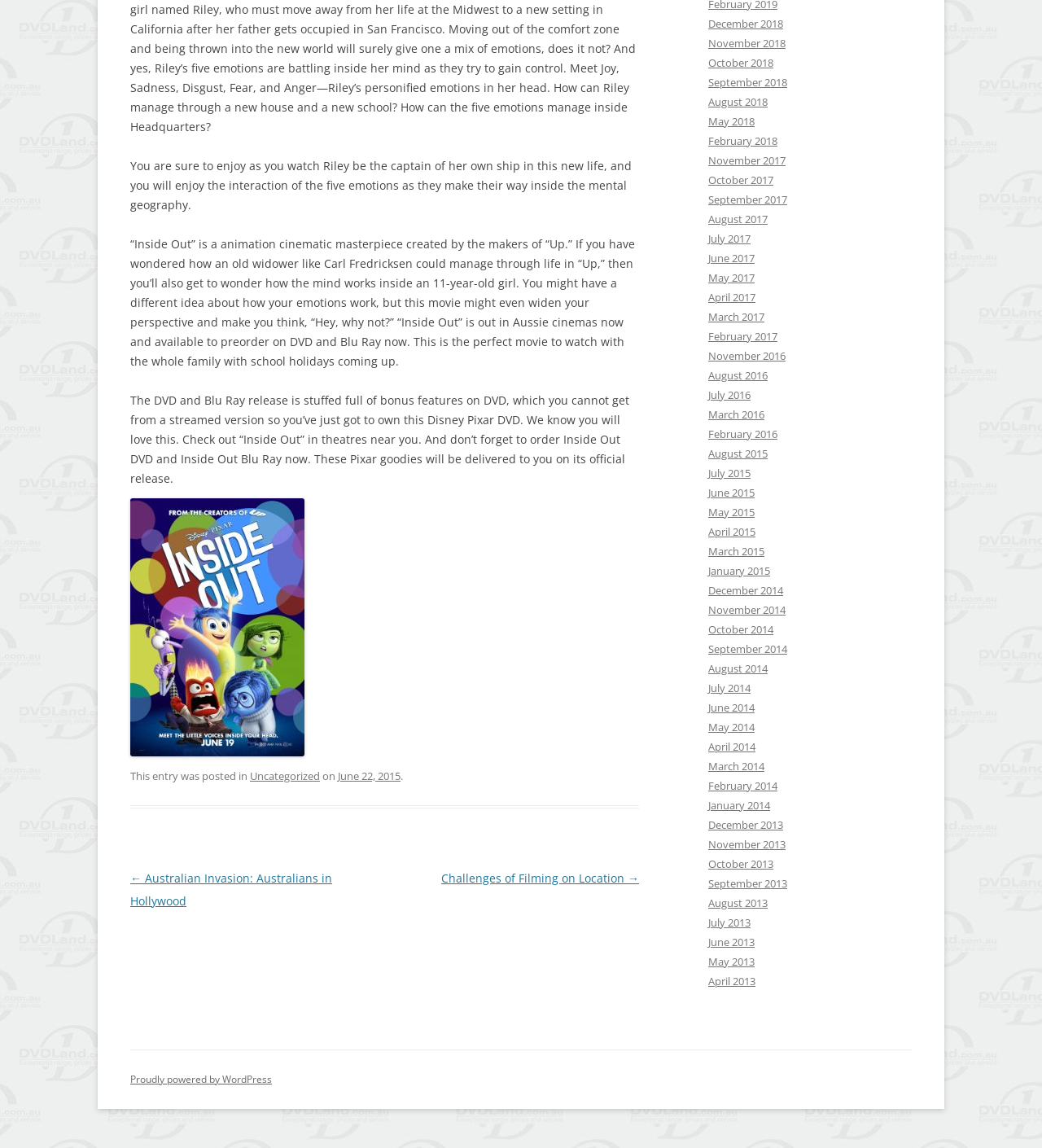Could you please study the image and provide a detailed answer to the question:
What is the location where the movie is currently available?

The location where the movie is currently available is 'Aussie cinemas' because the text mentions '“Inside Out” is out in Aussie cinemas now'.